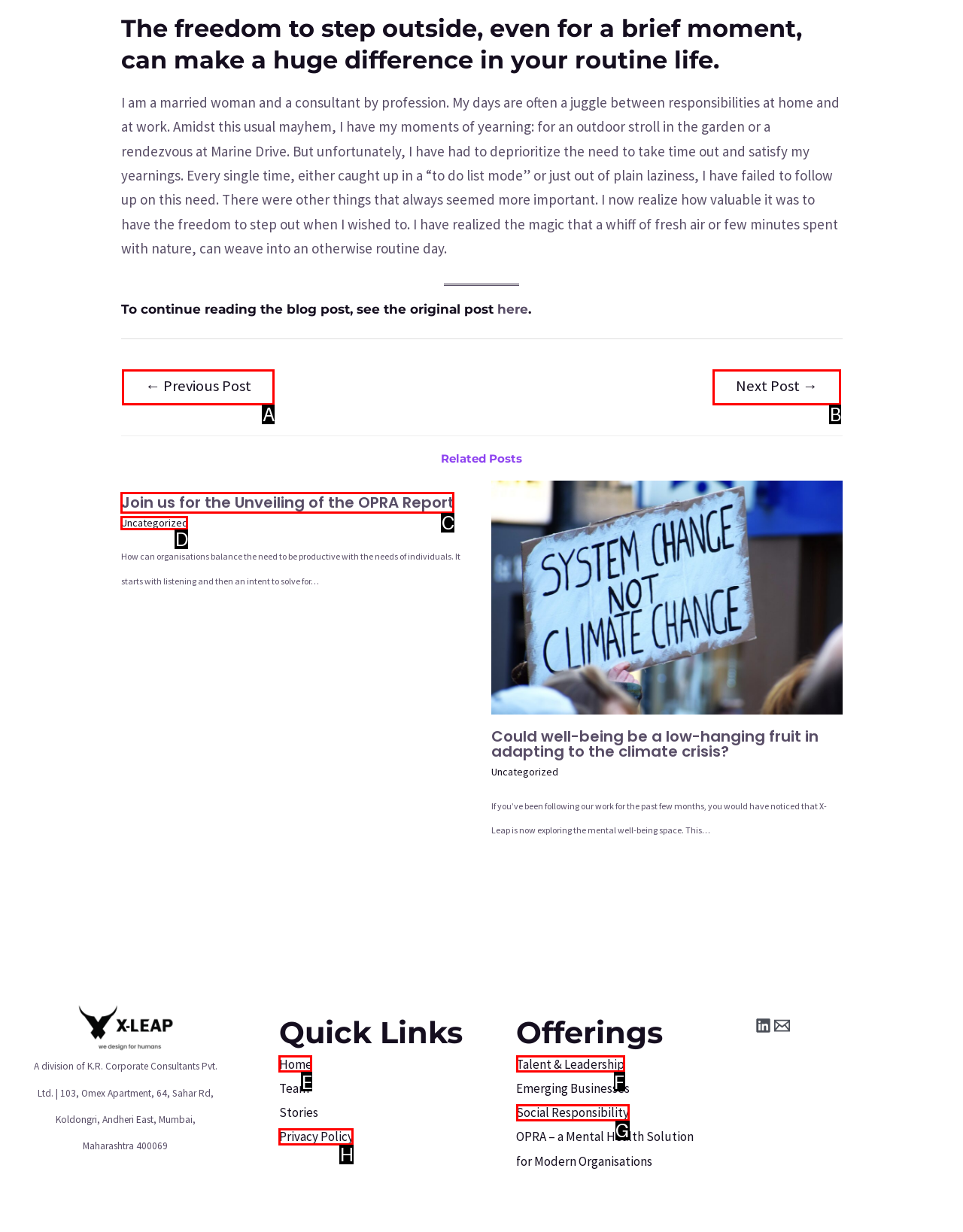Tell me which one HTML element best matches the description: Social Responsibility Answer with the option's letter from the given choices directly.

G